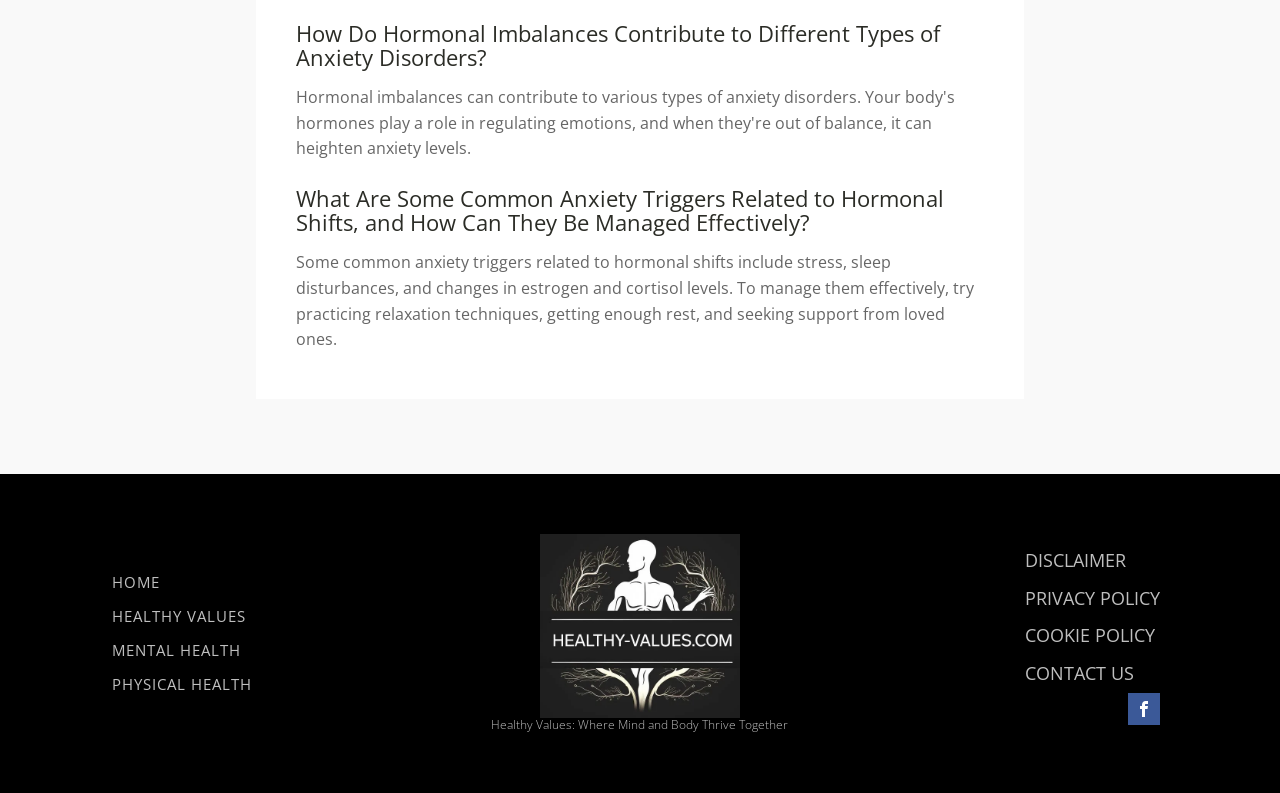Please identify the bounding box coordinates of the element that needs to be clicked to execute the following command: "Visit MENTAL HEALTH page". Provide the bounding box using four float numbers between 0 and 1, formatted as [left, top, right, bottom].

[0.088, 0.799, 0.197, 0.842]